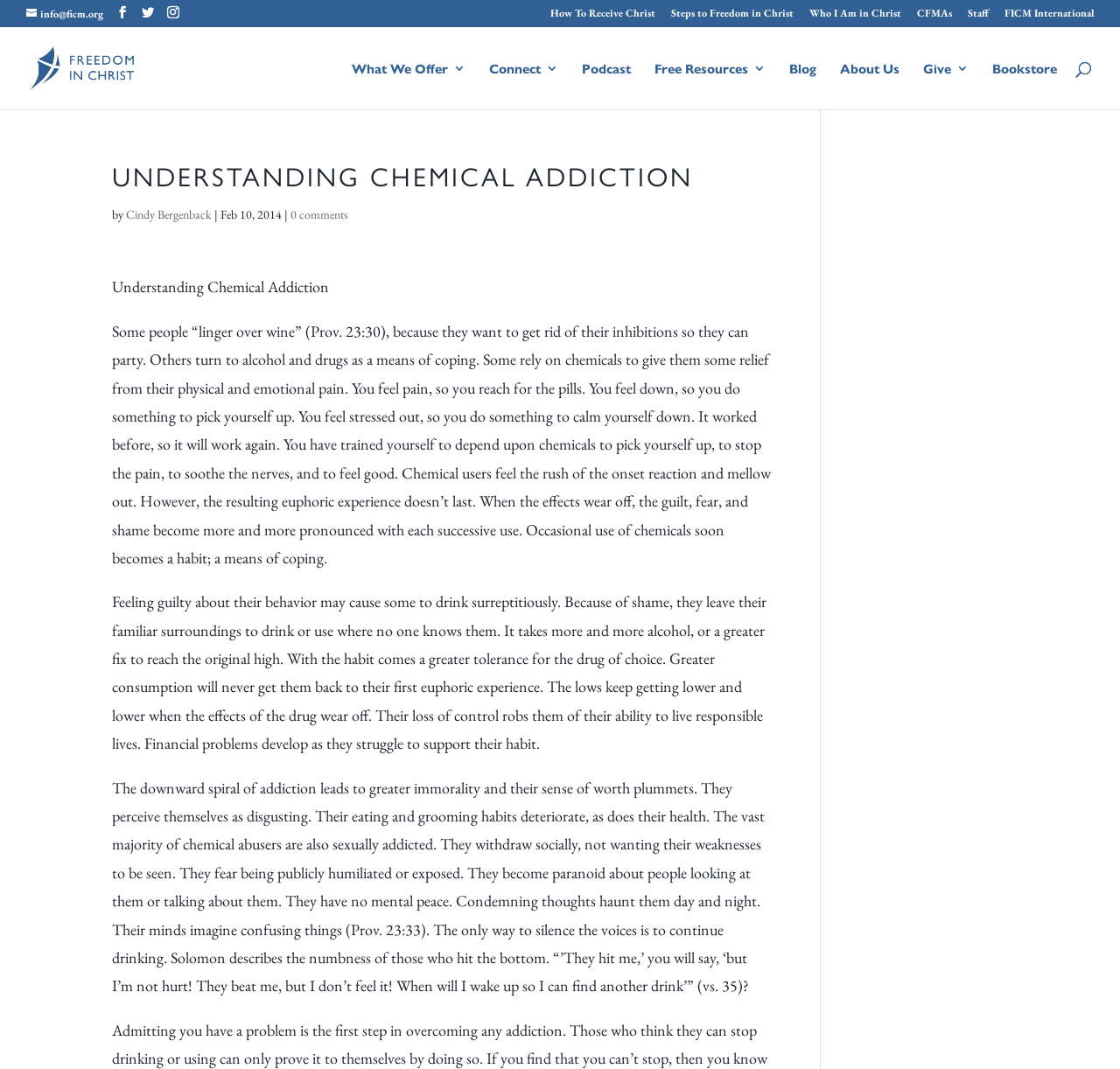Find the bounding box coordinates of the element's region that should be clicked in order to follow the given instruction: "Explore the 'What We Offer' section". The coordinates should consist of four float numbers between 0 and 1, i.e., [left, top, right, bottom].

[0.314, 0.058, 0.416, 0.102]